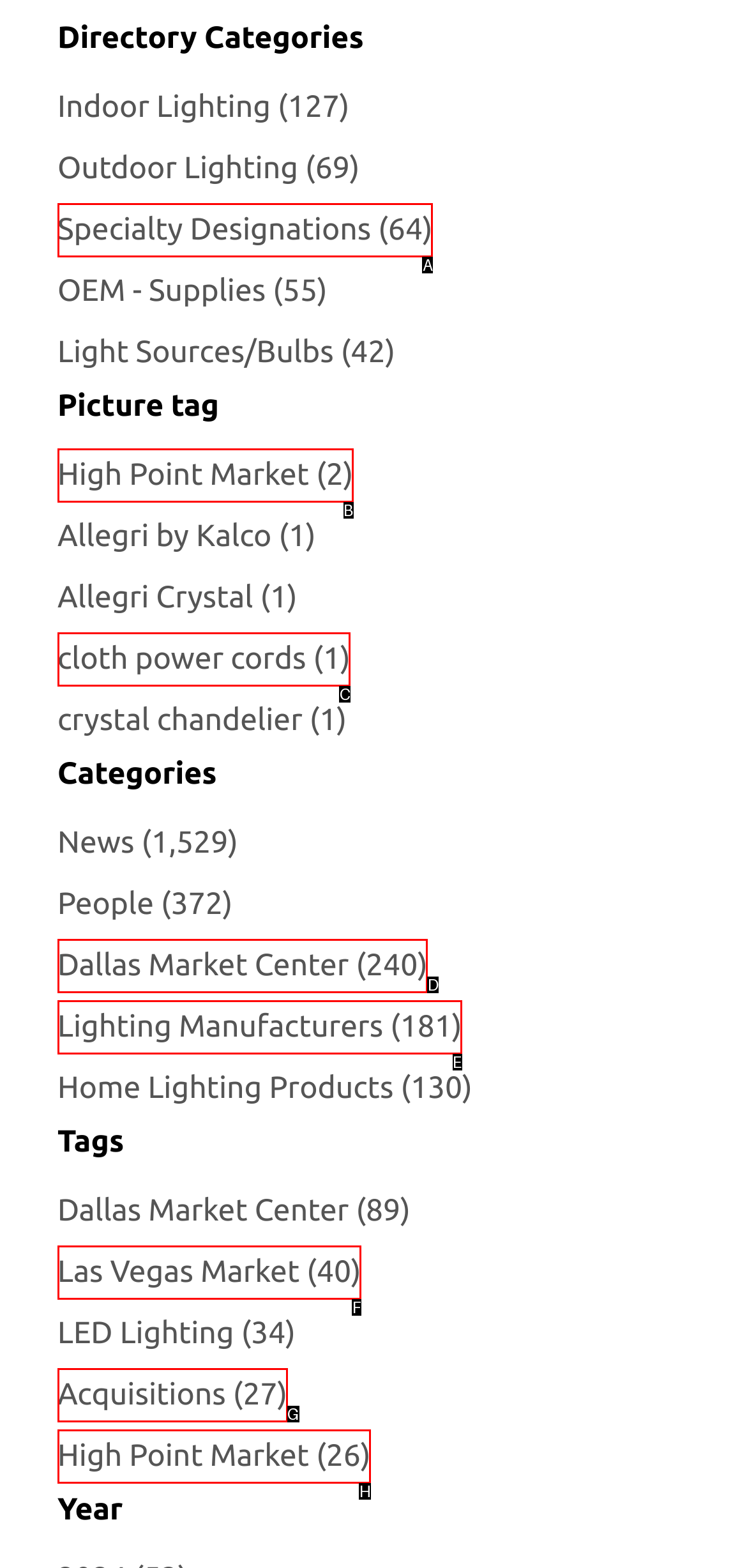Choose the option that aligns with the description: Specialty Designations (64)
Respond with the letter of the chosen option directly.

A